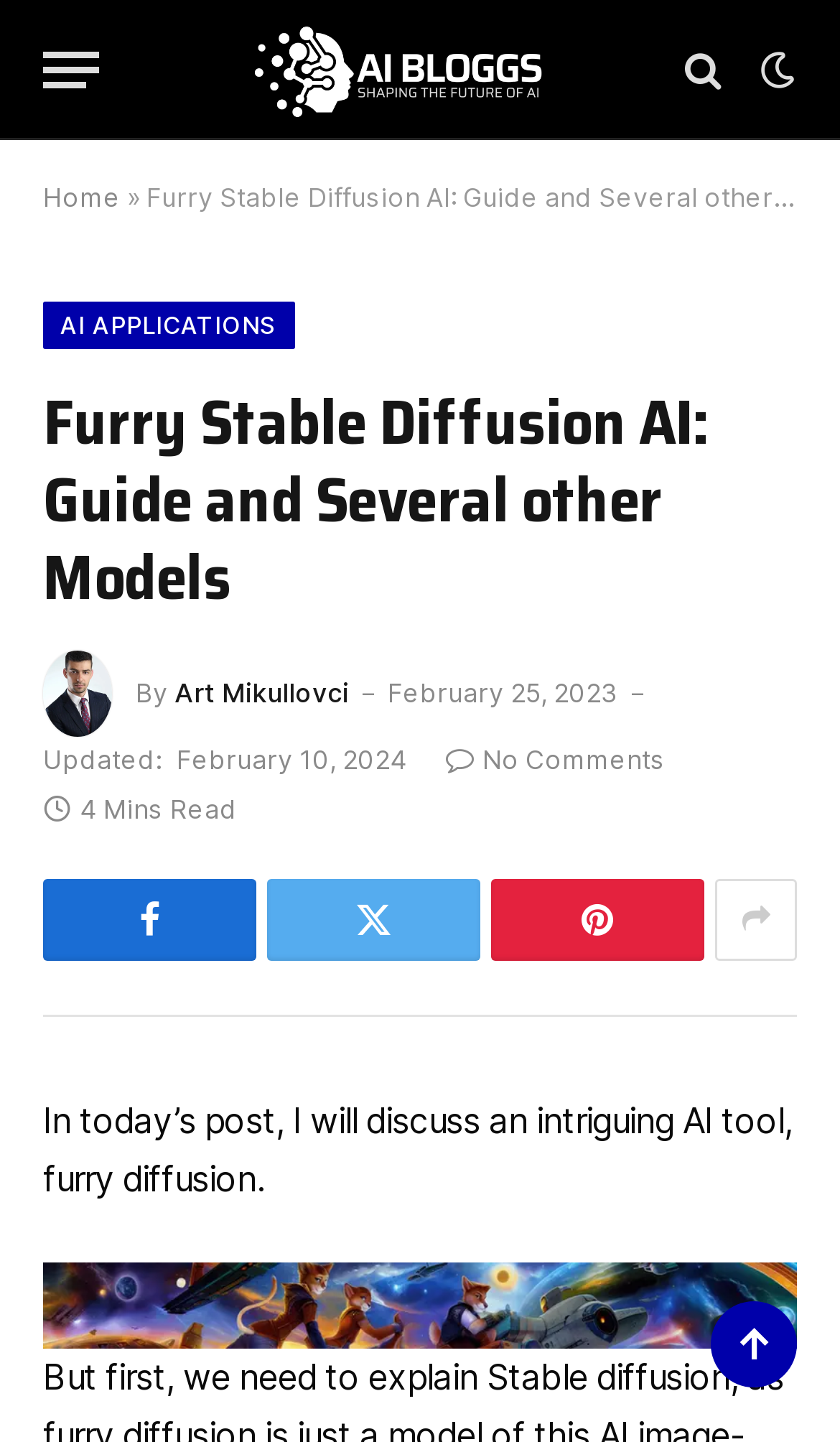Can you find the bounding box coordinates for the element to click on to achieve the instruction: "Visit the Ai Bloggs homepage"?

[0.195, 0.0, 0.767, 0.097]